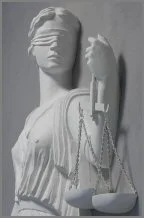Offer a detailed narrative of what is shown in the image.

The image depicts a striking representation of Lady Justice, a symbol of the judicial system, characterized by her blindfold, which signifies impartiality and fairness in the administration of justice. In her right hand, she holds a set of balanced scales, emblematic of the weighing of evidence and the pursuit of truth in legal proceedings. The statue's serene expression and poised stance convey the integrity and authority of the law. This visual representation is particularly pertinent in the context of federal laws and the various penalties associated with offenses, as discussed in the surrounding text about federal tickets and their consequences. Lady Justice serves as a reminder of the principles that underpin the legal system, including the concept of justice being blind to bias or favoritism.